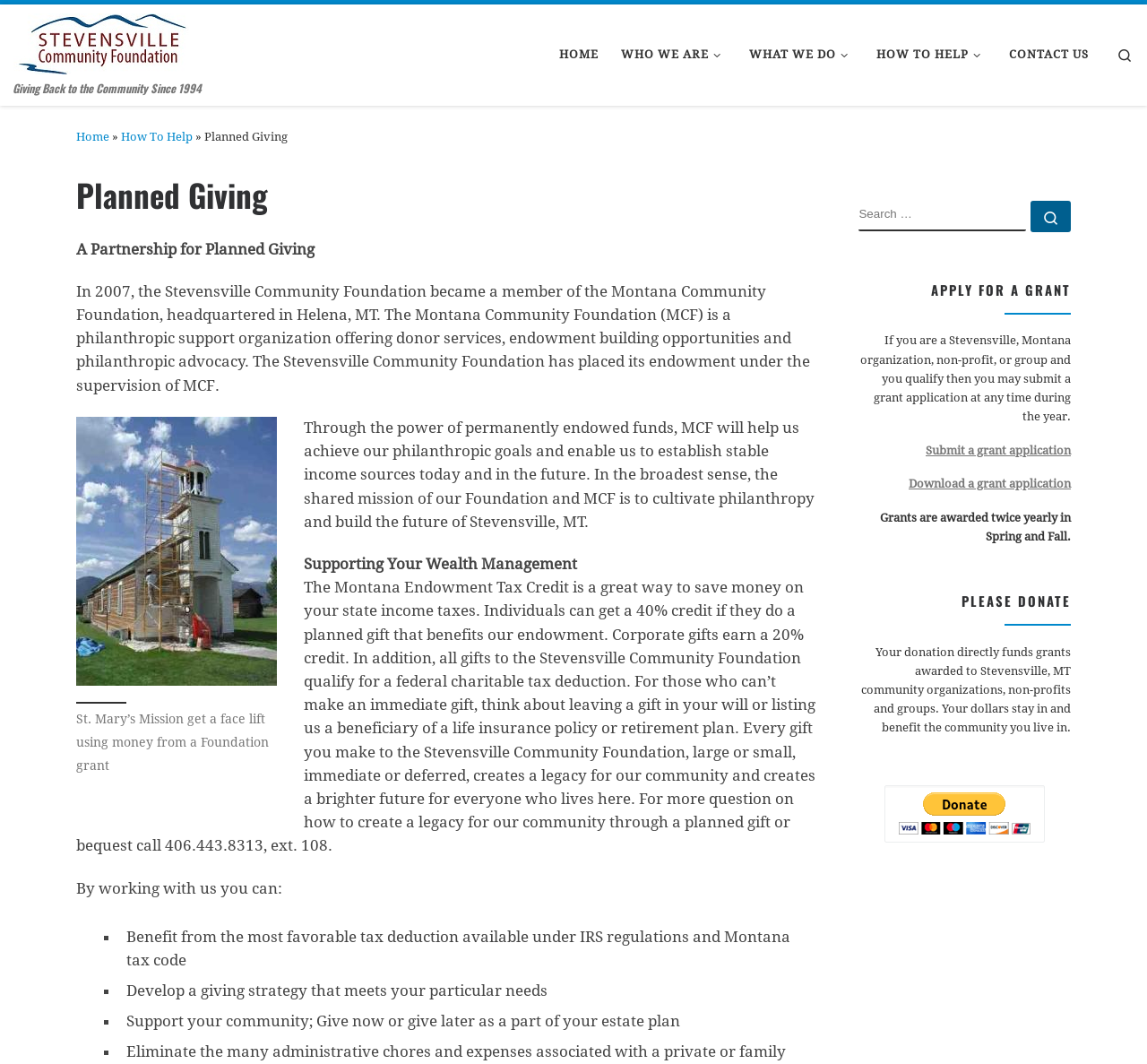Locate the bounding box coordinates of the UI element described by: "Download a grant application". The bounding box coordinates should consist of four float numbers between 0 and 1, i.e., [left, top, right, bottom].

[0.792, 0.449, 0.934, 0.461]